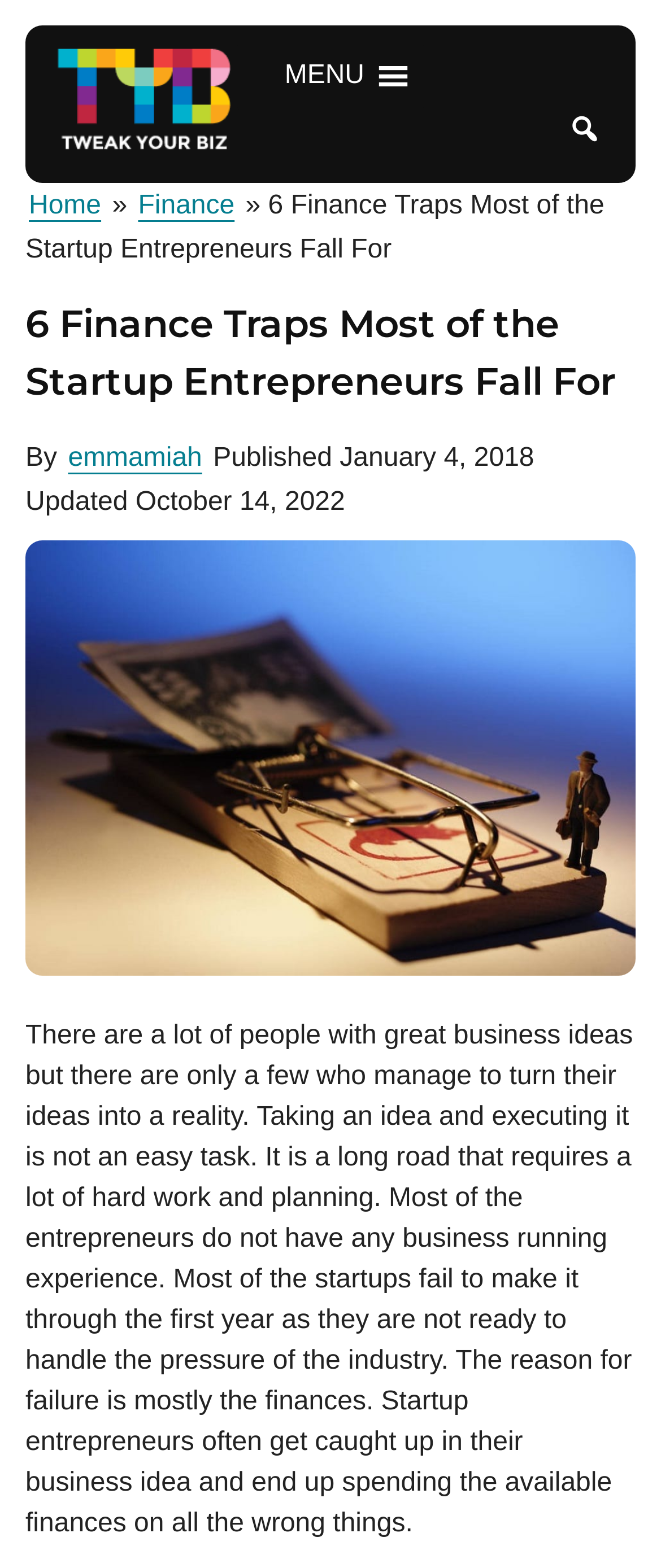Please provide the bounding box coordinate of the region that matches the element description: Finance. Coordinates should be in the format (top-left x, top-left y, bottom-right x, bottom-right y) and all values should be between 0 and 1.

[0.204, 0.117, 0.36, 0.147]